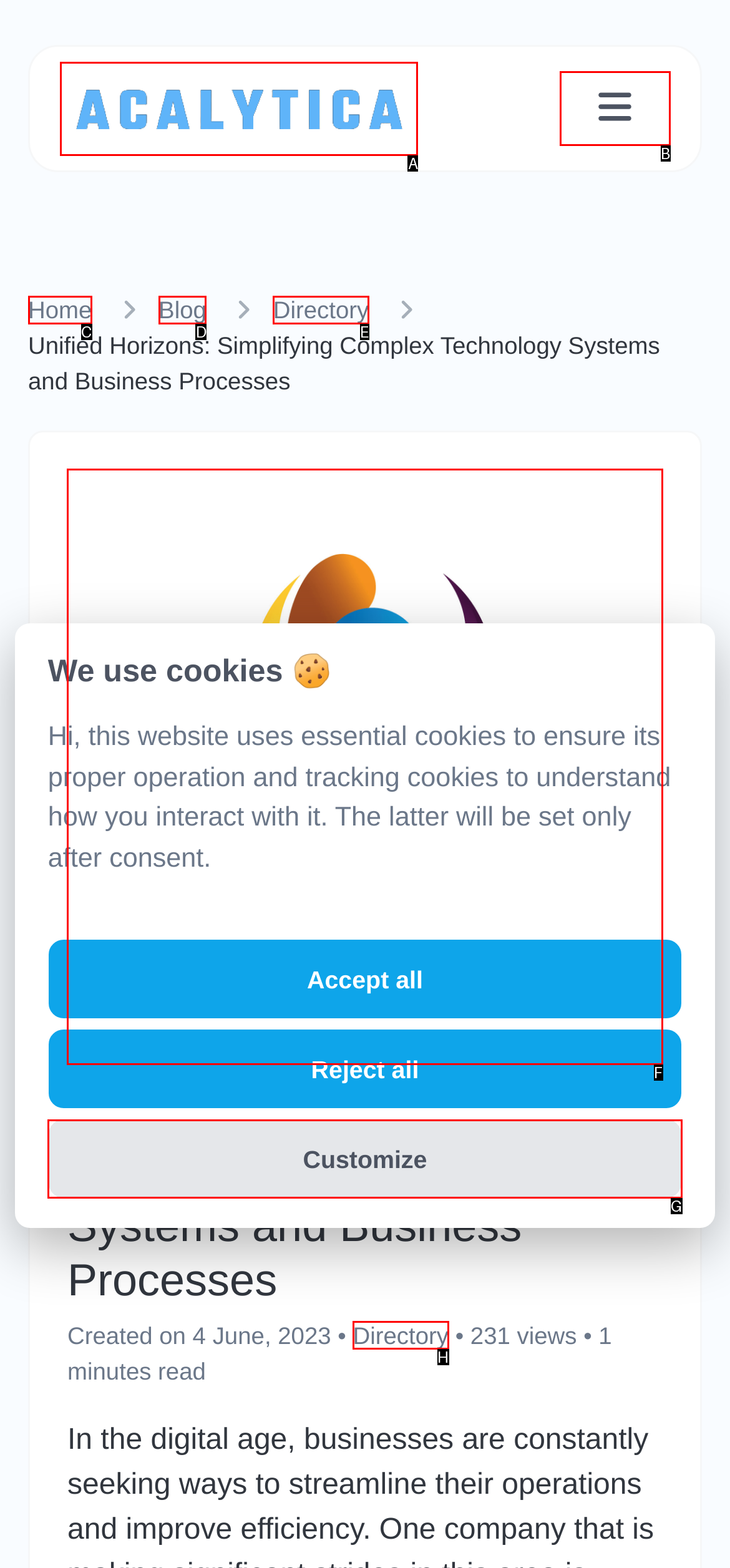Choose the correct UI element to click for this task: View the image Answer using the letter from the given choices.

F